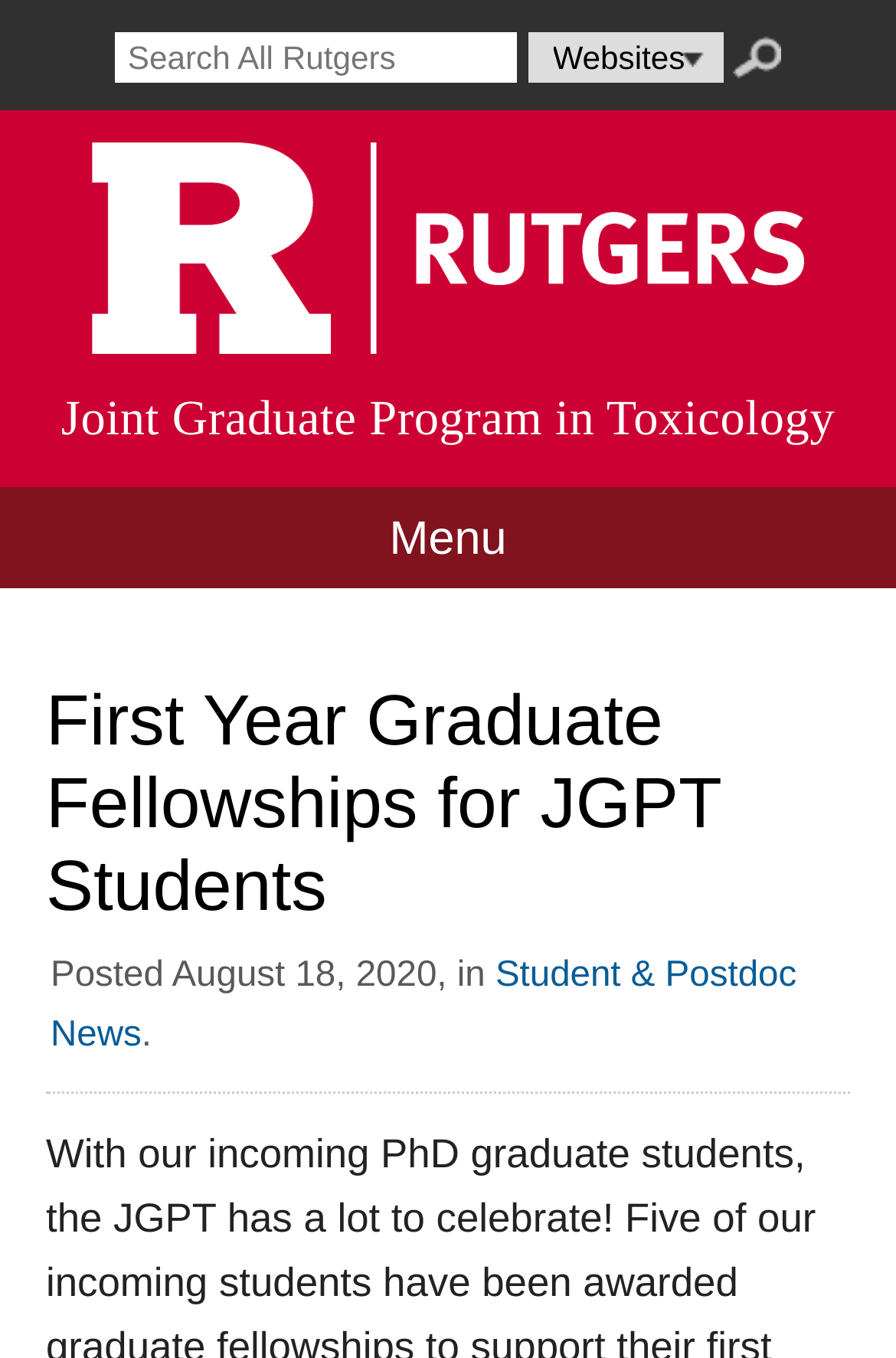Given the element description Menu, predict the bounding box coordinates for the UI element in the webpage screenshot. The format should be (top-left x, top-left y, bottom-right x, bottom-right y), and the values should be between 0 and 1.

[0.0, 0.359, 1.0, 0.434]